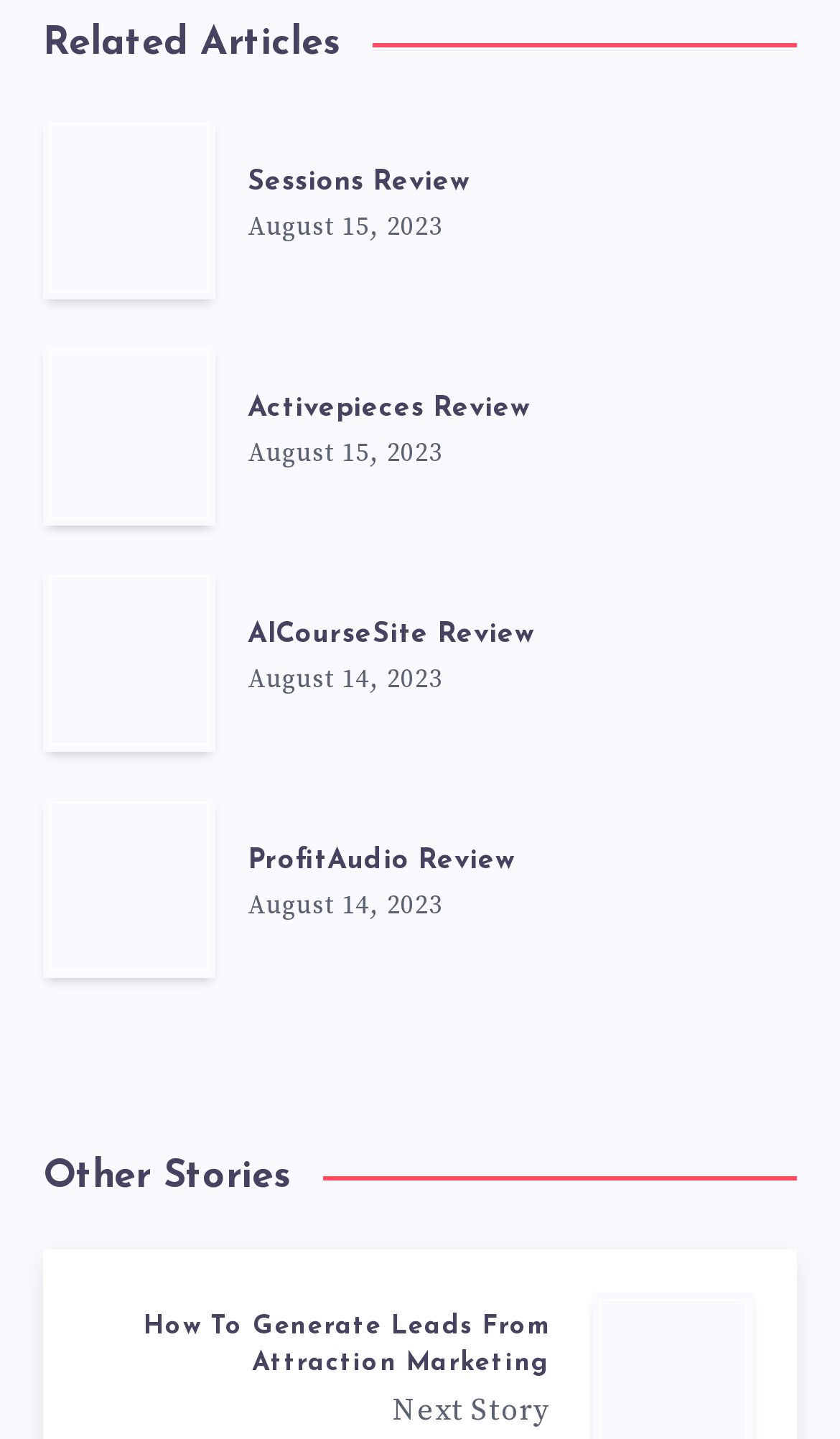Identify the bounding box coordinates for the region to click in order to carry out this instruction: "view Sessions Review". Provide the coordinates using four float numbers between 0 and 1, formatted as [left, top, right, bottom].

[0.295, 0.116, 0.559, 0.143]